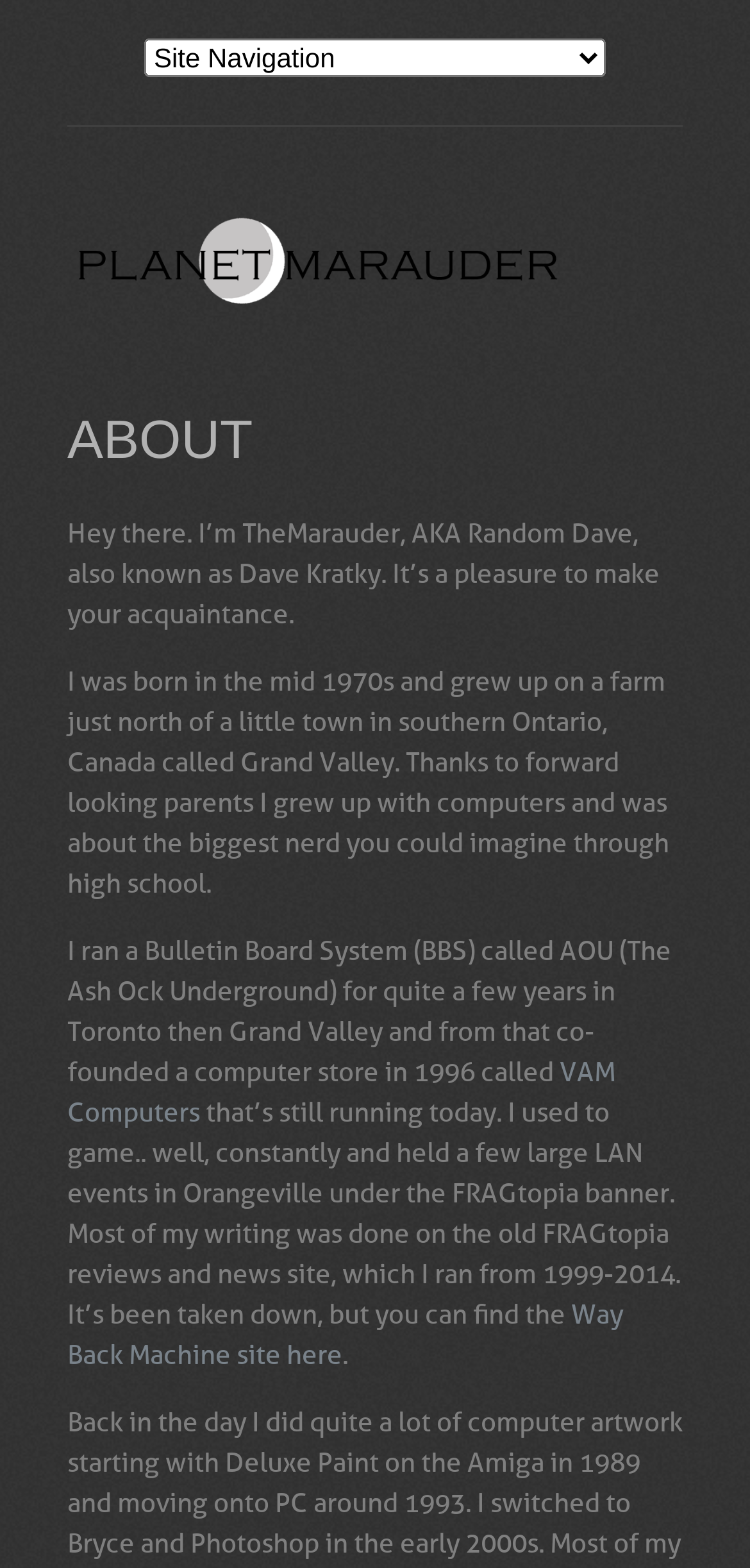What is the name of the old website where the author wrote reviews and news?
Provide a one-word or short-phrase answer based on the image.

FRAGtopia